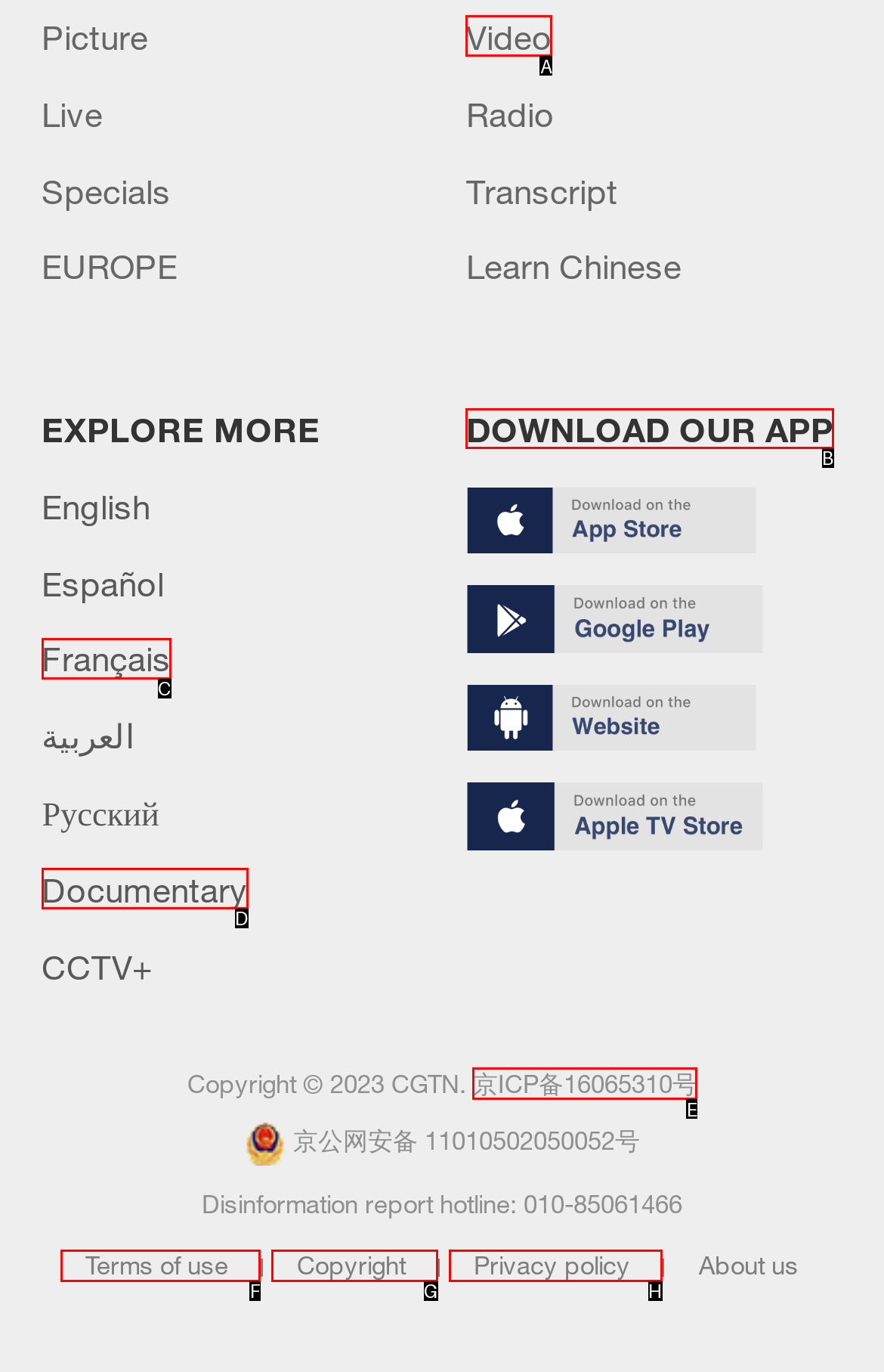Select the correct UI element to click for this task: Download the app.
Answer using the letter from the provided options.

B